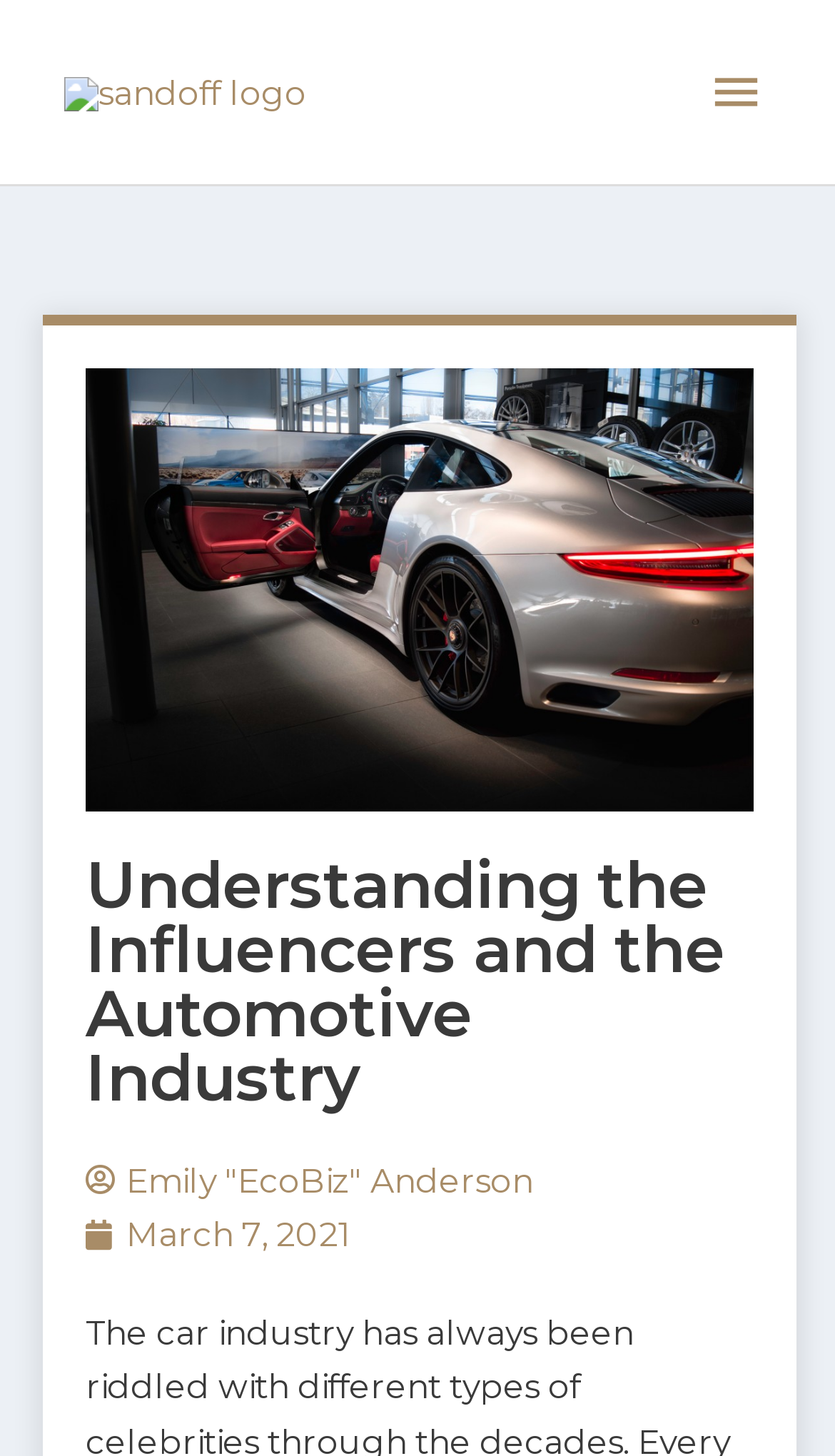What is the main topic of the webpage?
Give a detailed explanation using the information visible in the image.

The main topic of the webpage is understood by analyzing the heading element 'Understanding the Influencers and the Automotive Industry' with bounding box coordinates [0.103, 0.586, 0.901, 0.763].